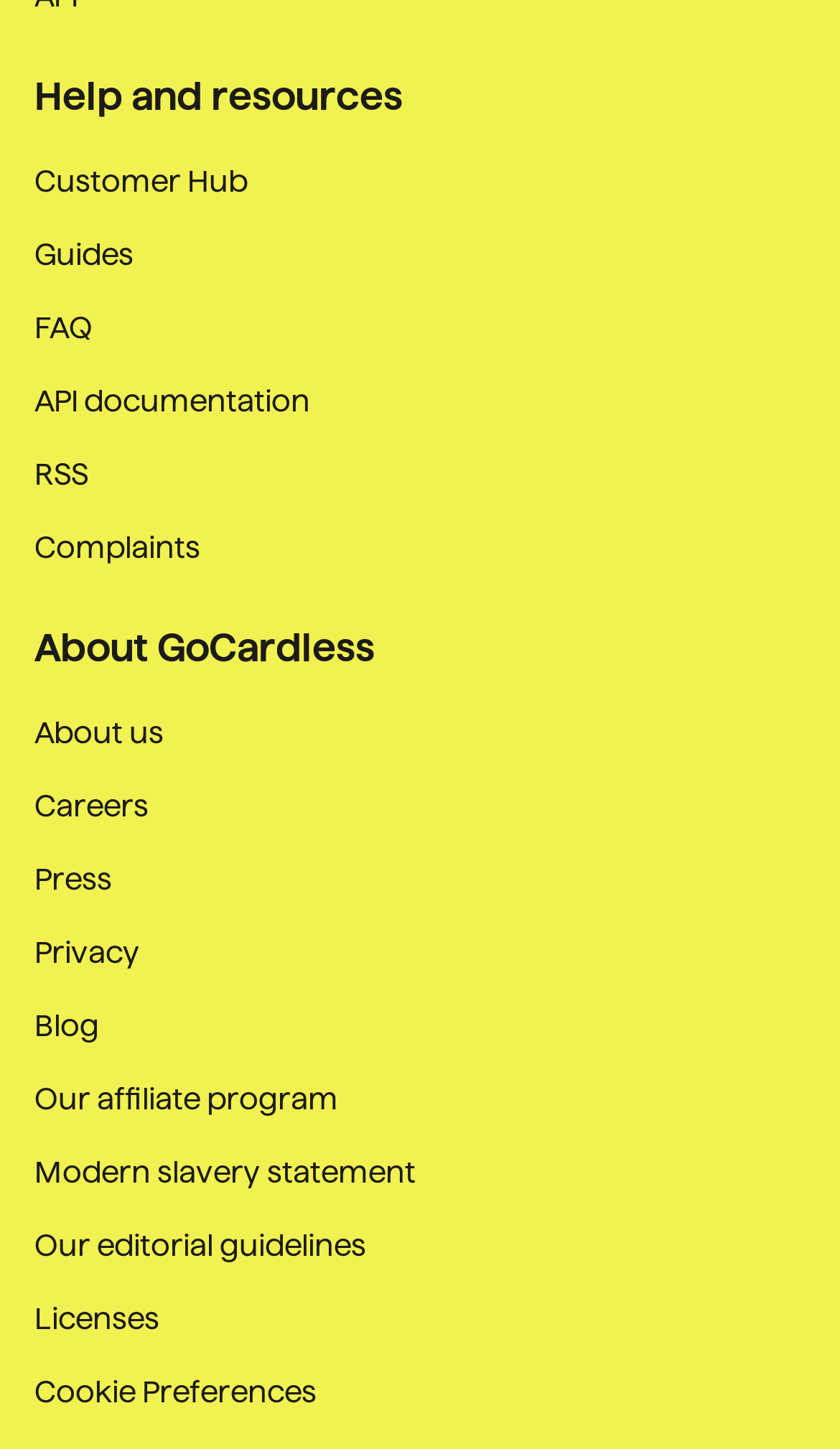Can you provide the bounding box coordinates for the element that should be clicked to implement the instruction: "Read guides"?

[0.041, 0.161, 0.159, 0.19]